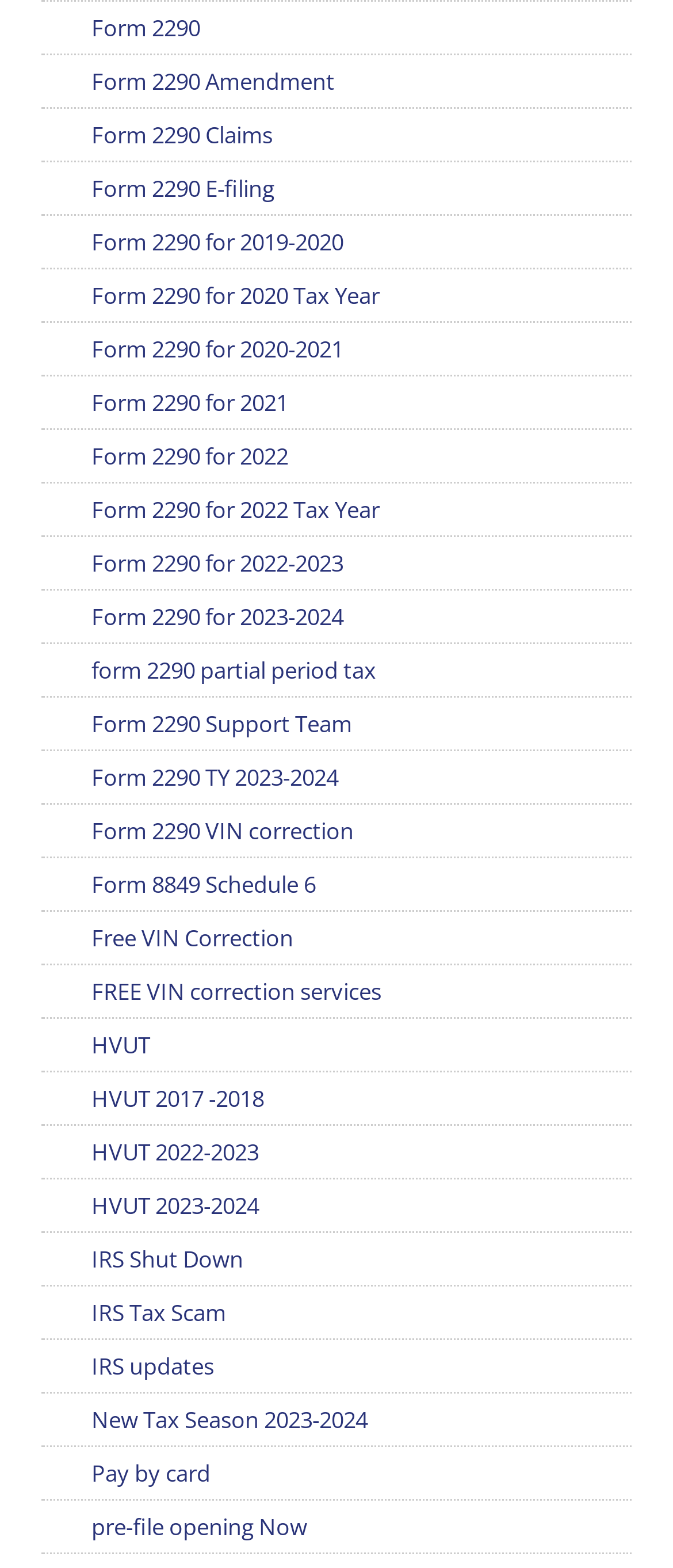Locate the bounding box for the described UI element: "HVUT". Ensure the coordinates are four float numbers between 0 and 1, formatted as [left, top, right, bottom].

[0.062, 0.649, 0.223, 0.682]